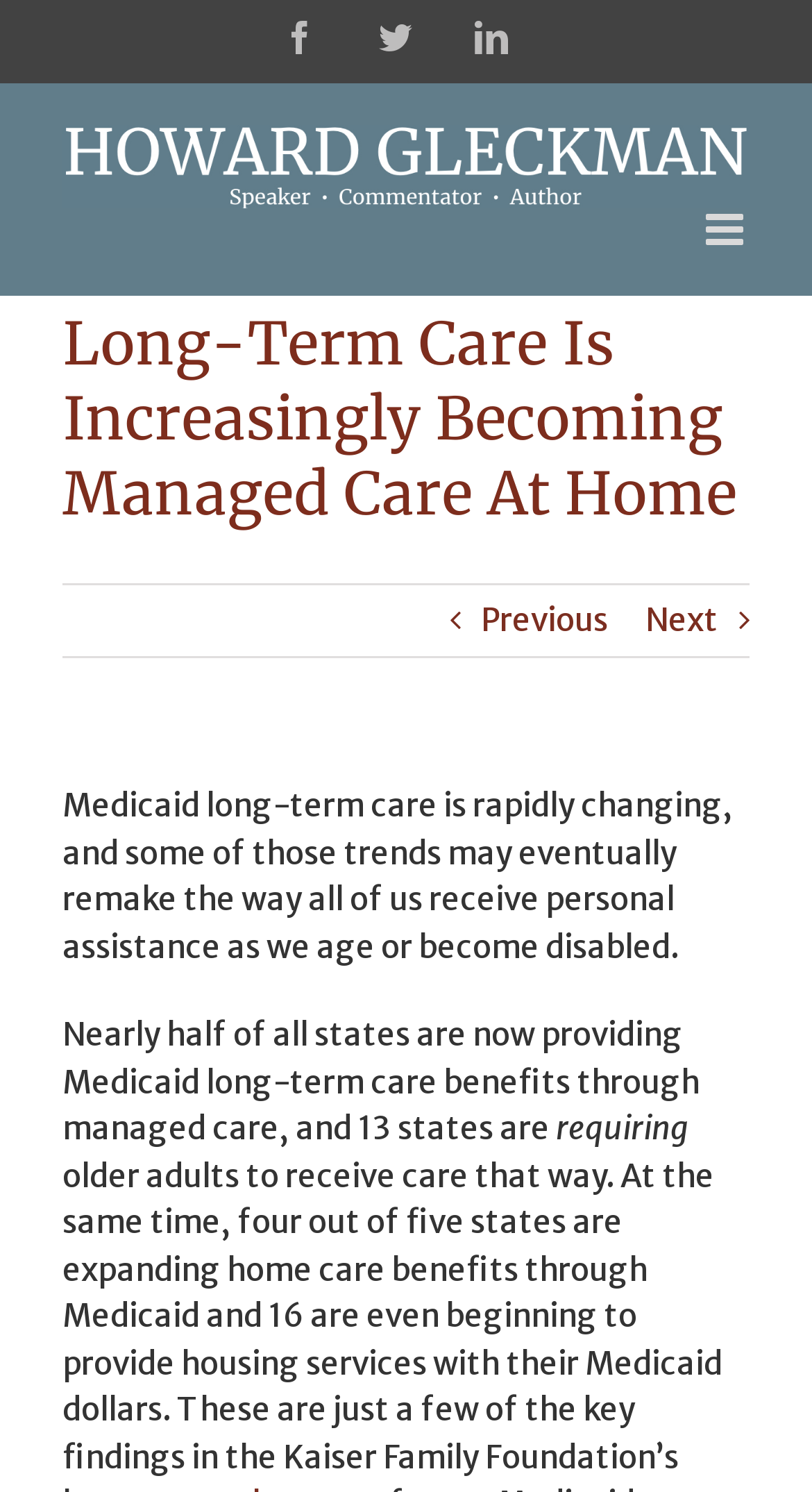Identify the bounding box coordinates for the UI element described by the following text: "Next". Provide the coordinates as four float numbers between 0 and 1, in the format [left, top, right, bottom].

[0.795, 0.393, 0.885, 0.44]